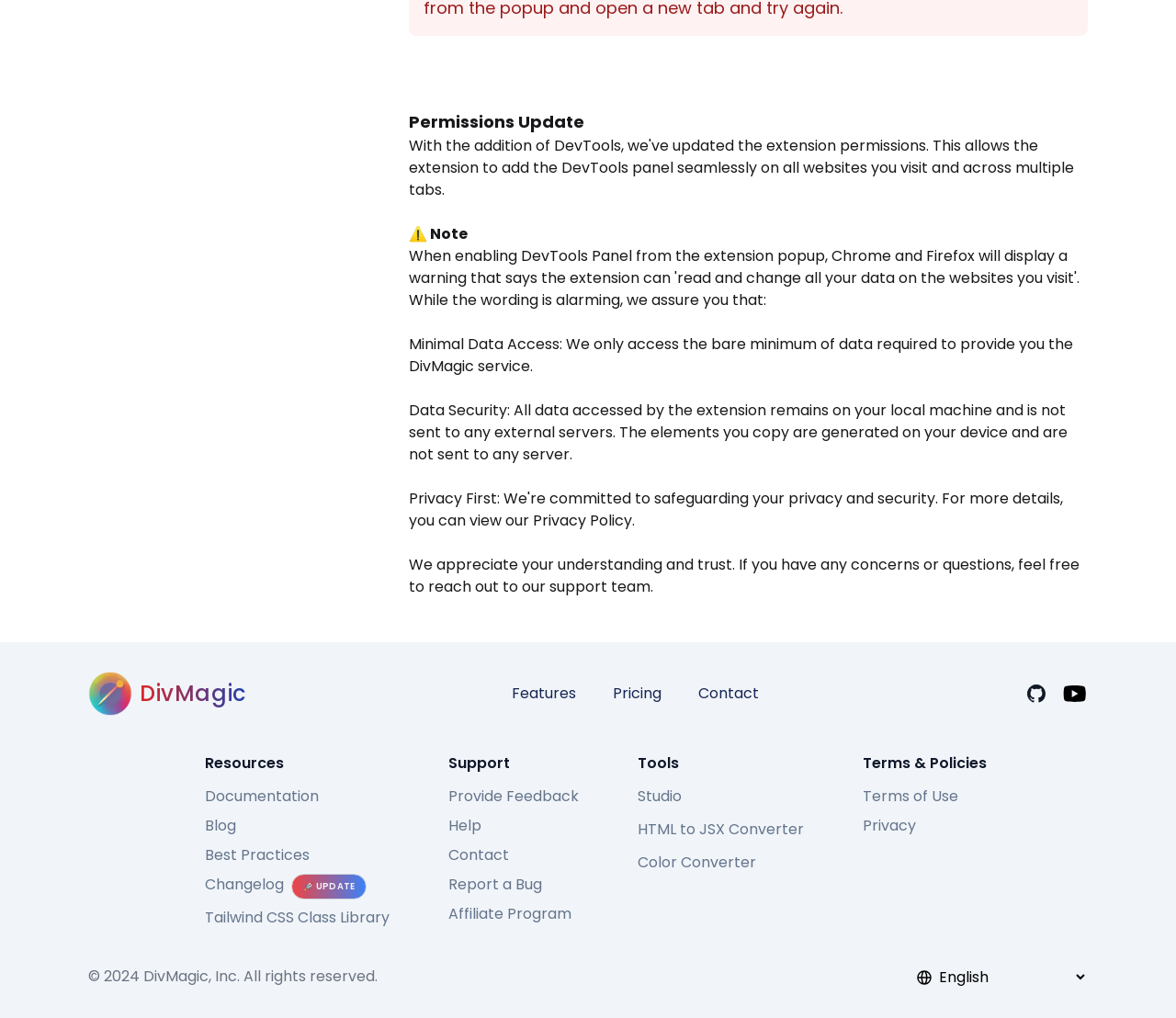Provide the bounding box coordinates for the area that should be clicked to complete the instruction: "Contact the support team".

[0.381, 0.829, 0.432, 0.85]